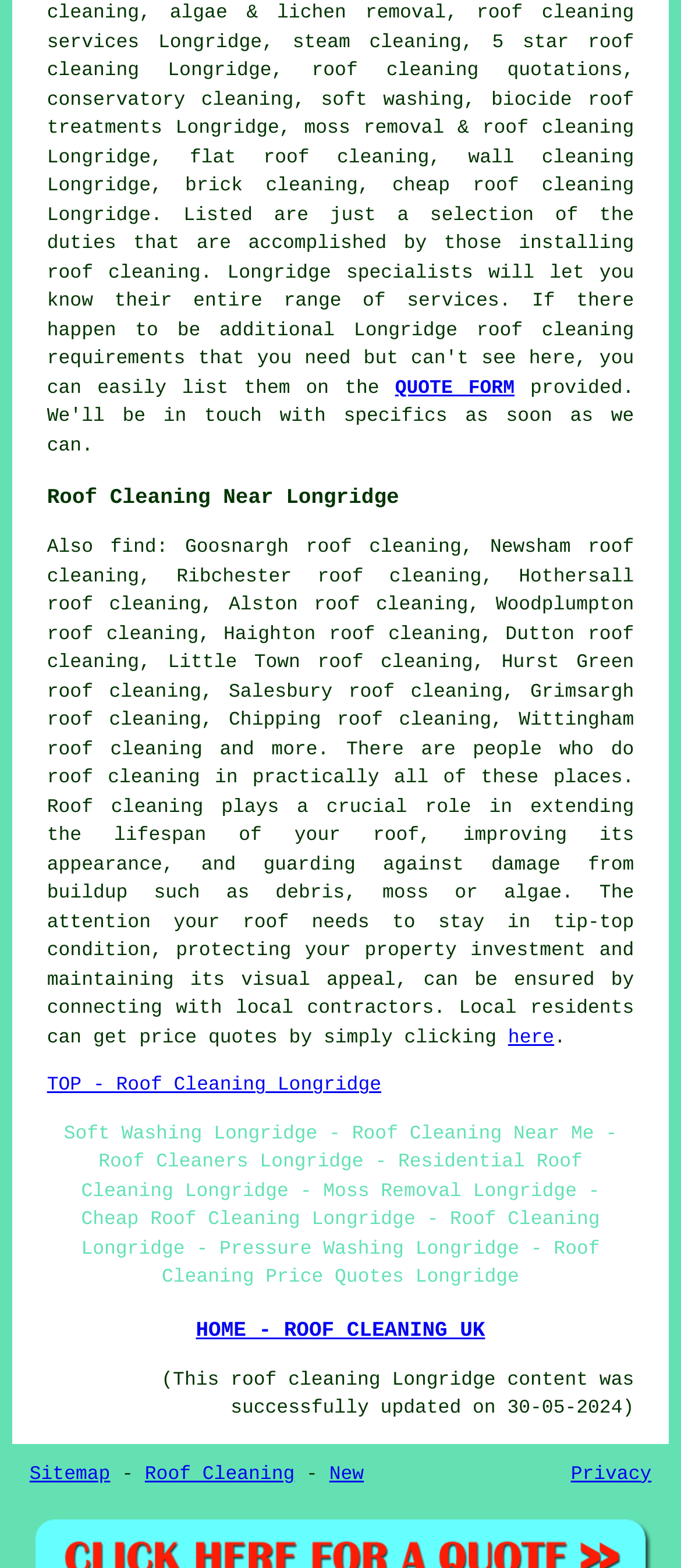Please mark the clickable region by giving the bounding box coordinates needed to complete this instruction: "Get a quote".

[0.58, 0.241, 0.756, 0.255]